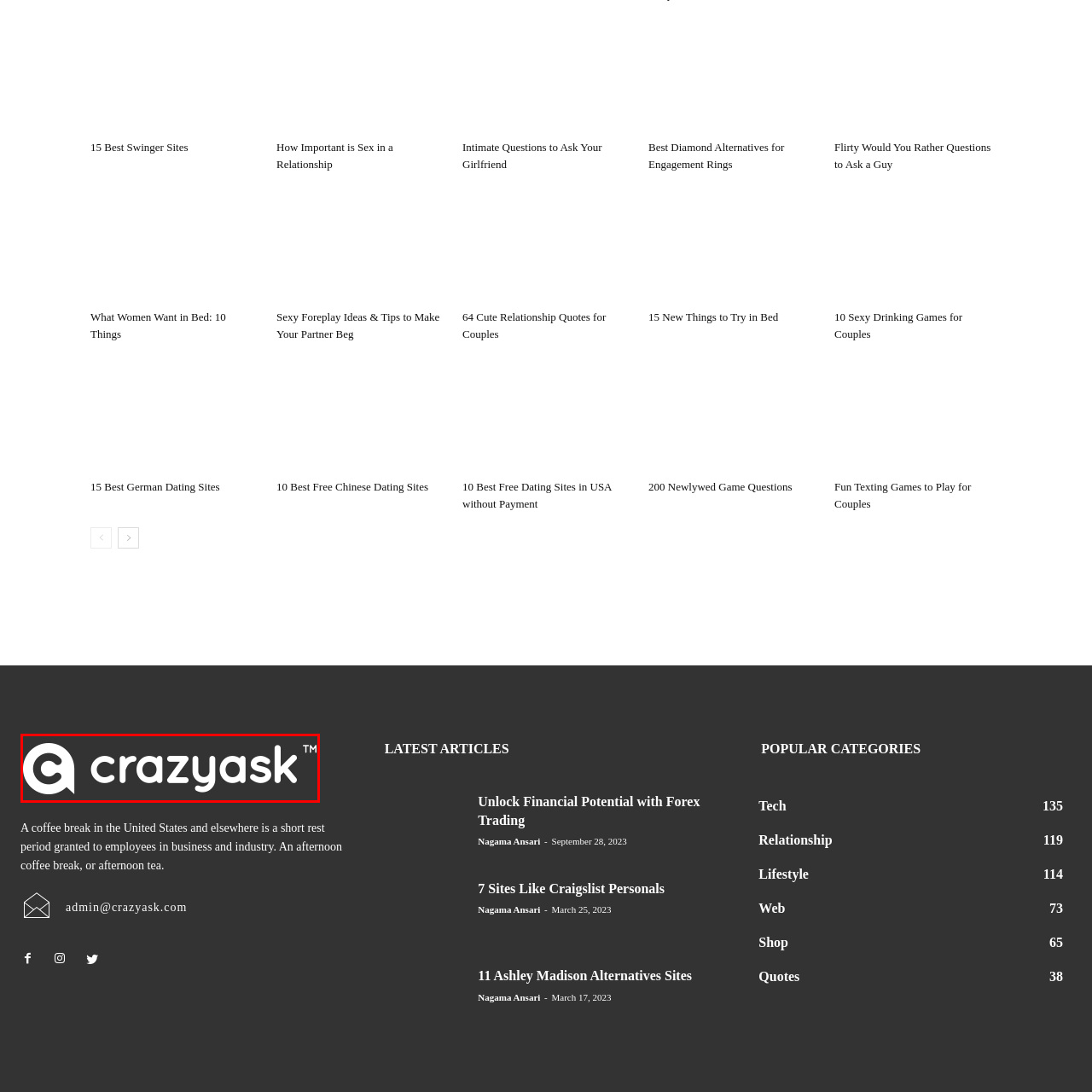Deliver a detailed account of the image that lies within the red box.

The image features the logo of "crazyask," presented in a clean and modern design. The logo incorporates a stylized letter "c," which forms a circular shape, emphasizing a sense of playfulness and approachability. The text "crazyask" is displayed in a bold, contemporary font, making it easily readable against a dark background. The overall aesthetic conveys a vibrant and engaging brand identity, suggesting a platform that is inviting and user-friendly. The logo includes the trademark symbol "™," indicating its registered status and further establishing brand integrity.